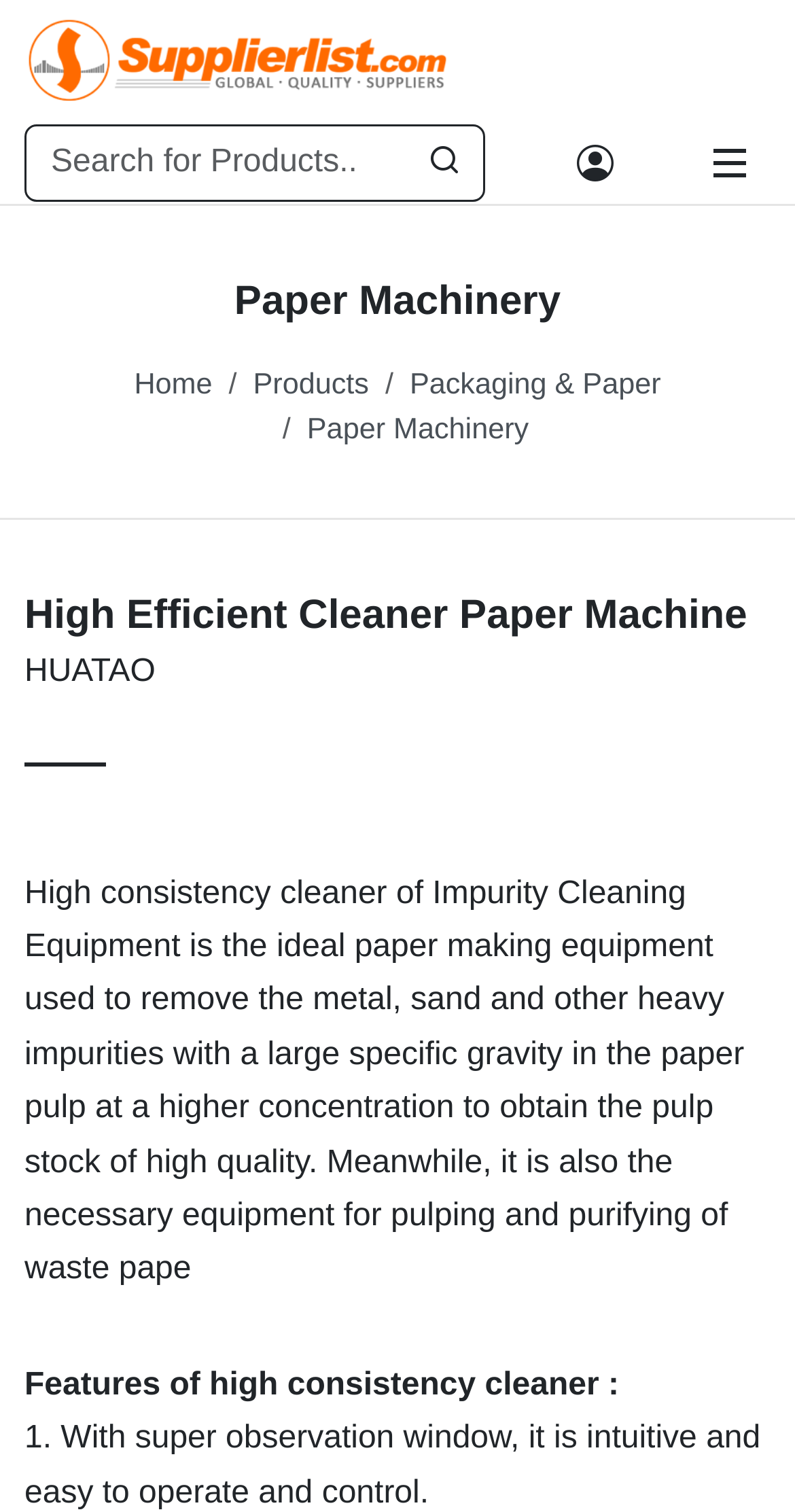What is the current webpage about?
Look at the image and provide a short answer using one word or a phrase.

High Efficient Cleaner Paper Machine